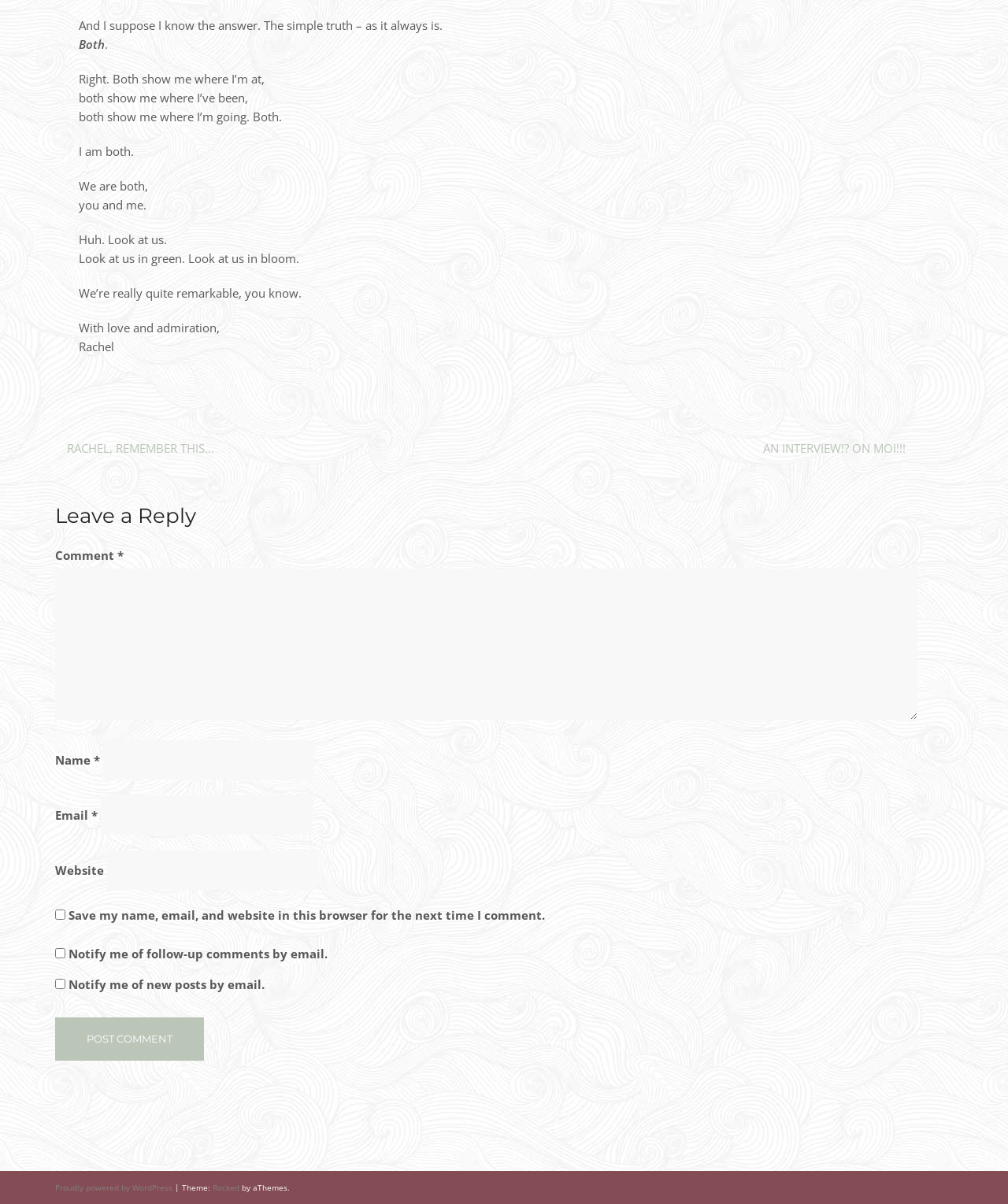What is the purpose of the textbox below 'Comment'?
Please provide a single word or phrase based on the screenshot.

Enter comment